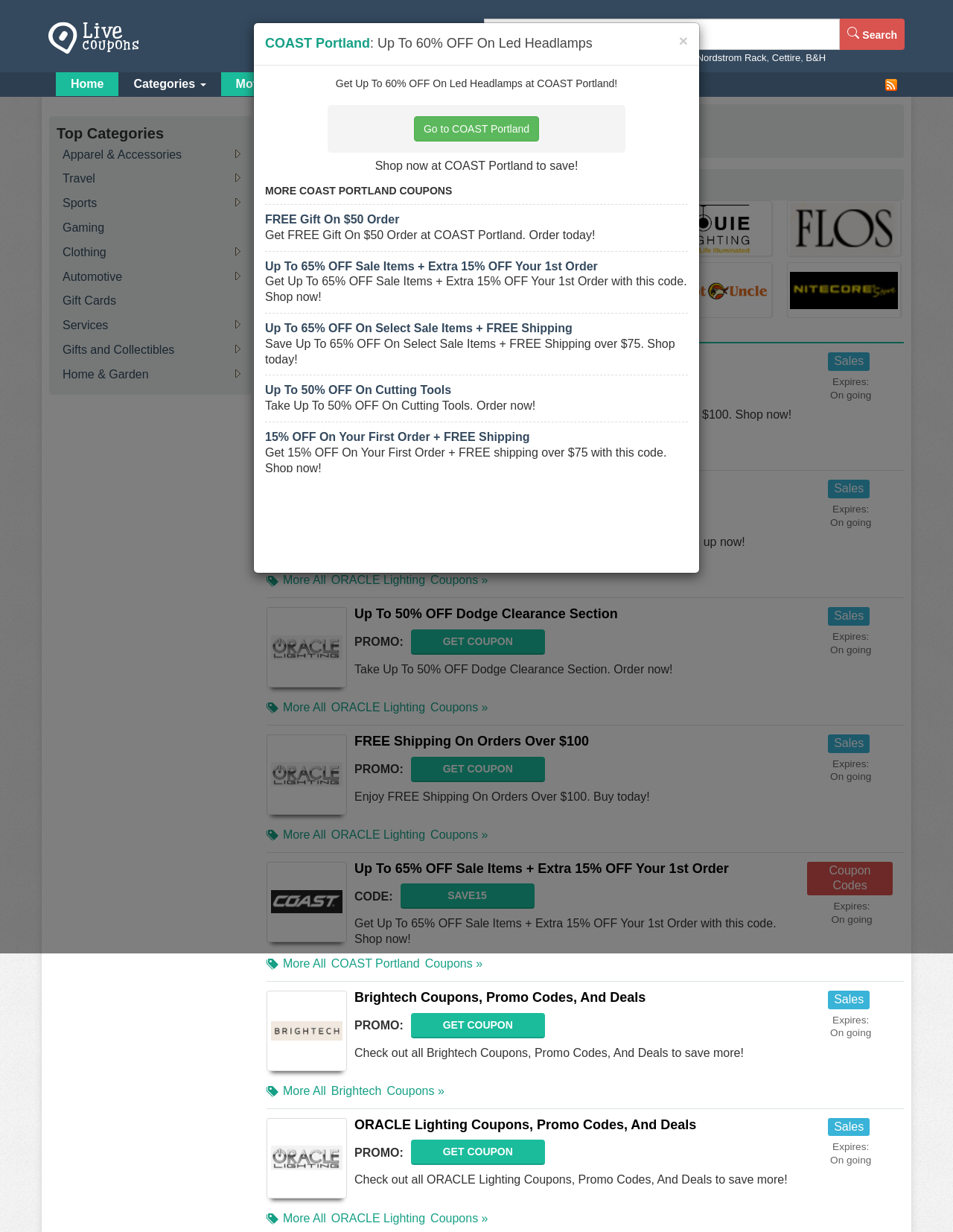Give a concise answer of one word or phrase to the question: 
What is the function of the 'GET COUPON' button?

Get coupon code